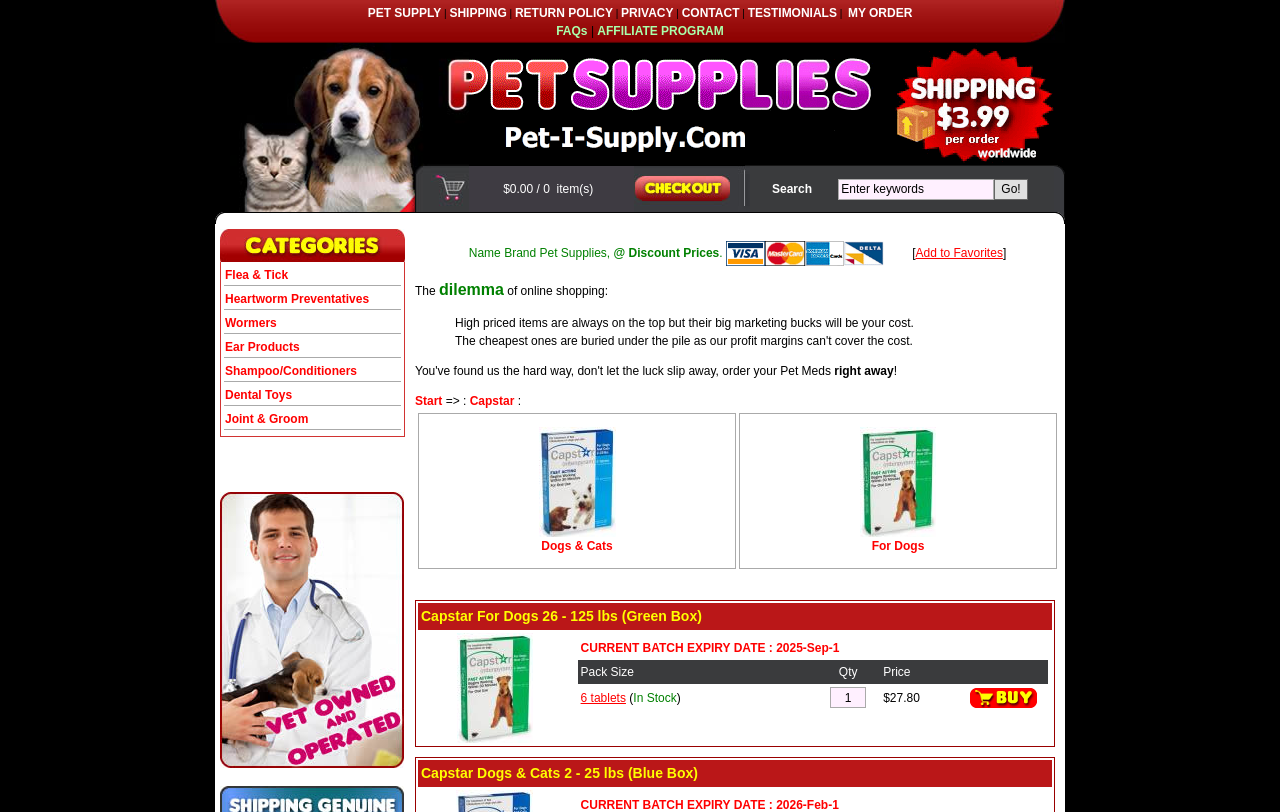Please identify the bounding box coordinates of the element's region that needs to be clicked to fulfill the following instruction: "Click on the 'Karate College' link". The bounding box coordinates should consist of four float numbers between 0 and 1, i.e., [left, top, right, bottom].

None